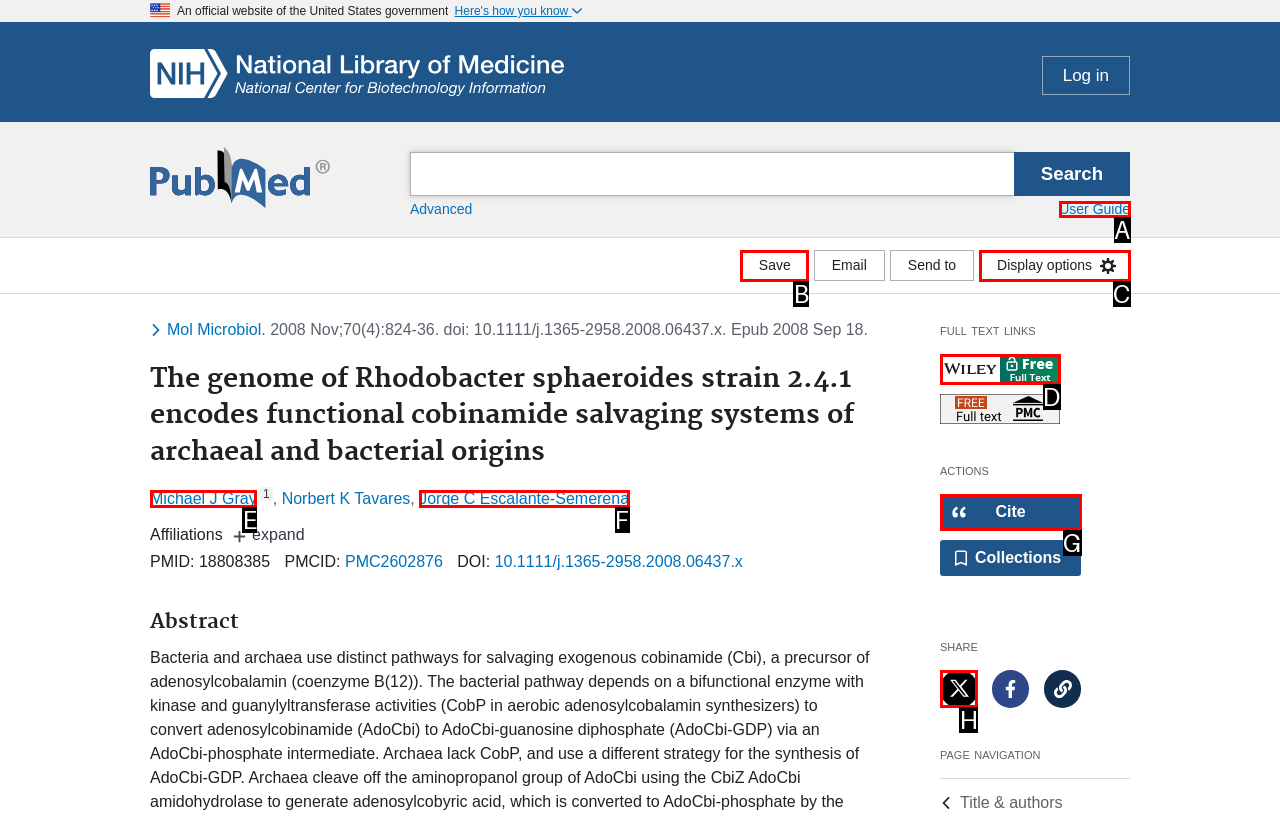Match the description to the correct option: Hehehe
Provide the letter of the matching option directly.

None